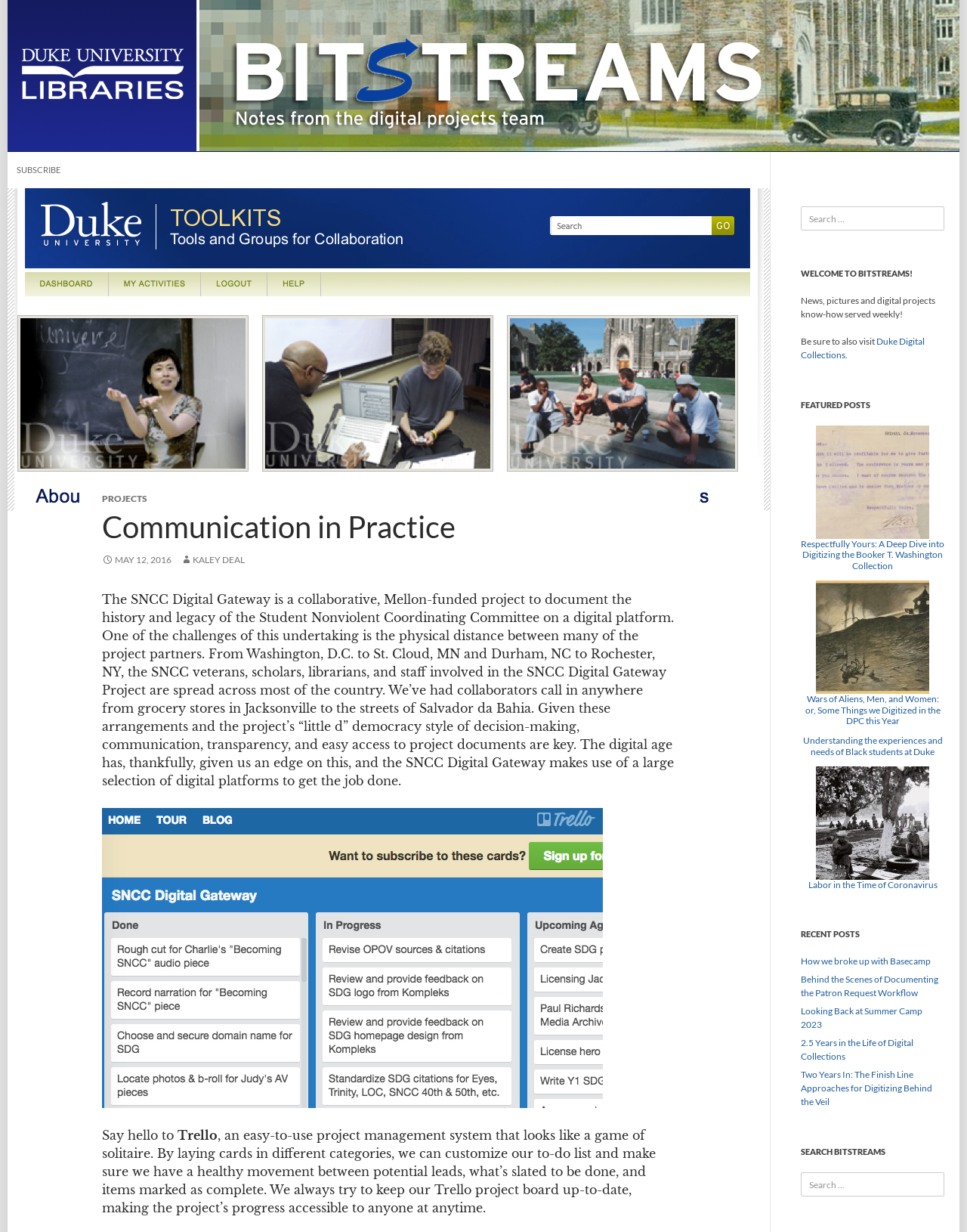Please determine the bounding box coordinates of the clickable area required to carry out the following instruction: "check November 2023". The coordinates must be four float numbers between 0 and 1, represented as [left, top, right, bottom].

None